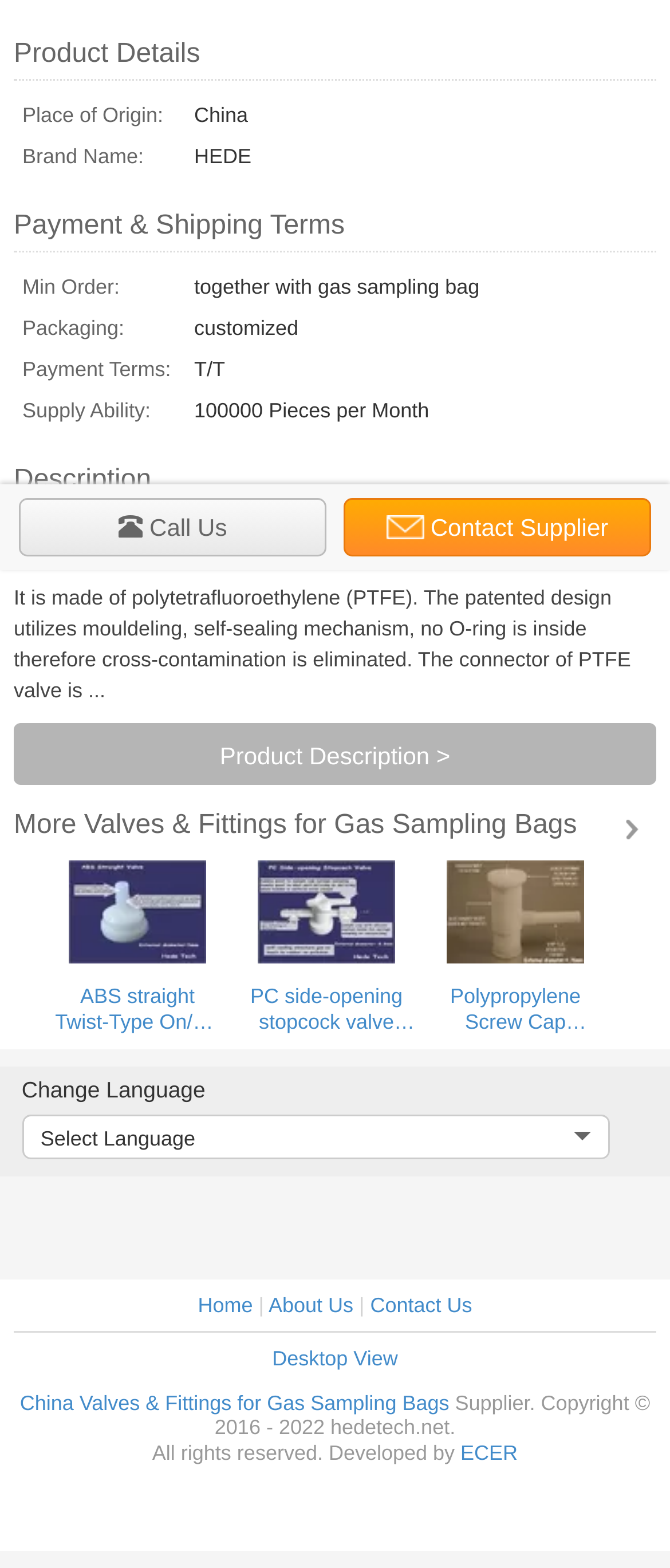Using the description: "Home", determine the UI element's bounding box coordinates. Ensure the coordinates are in the format of four float numbers between 0 and 1, i.e., [left, top, right, bottom].

[0.295, 0.825, 0.377, 0.84]